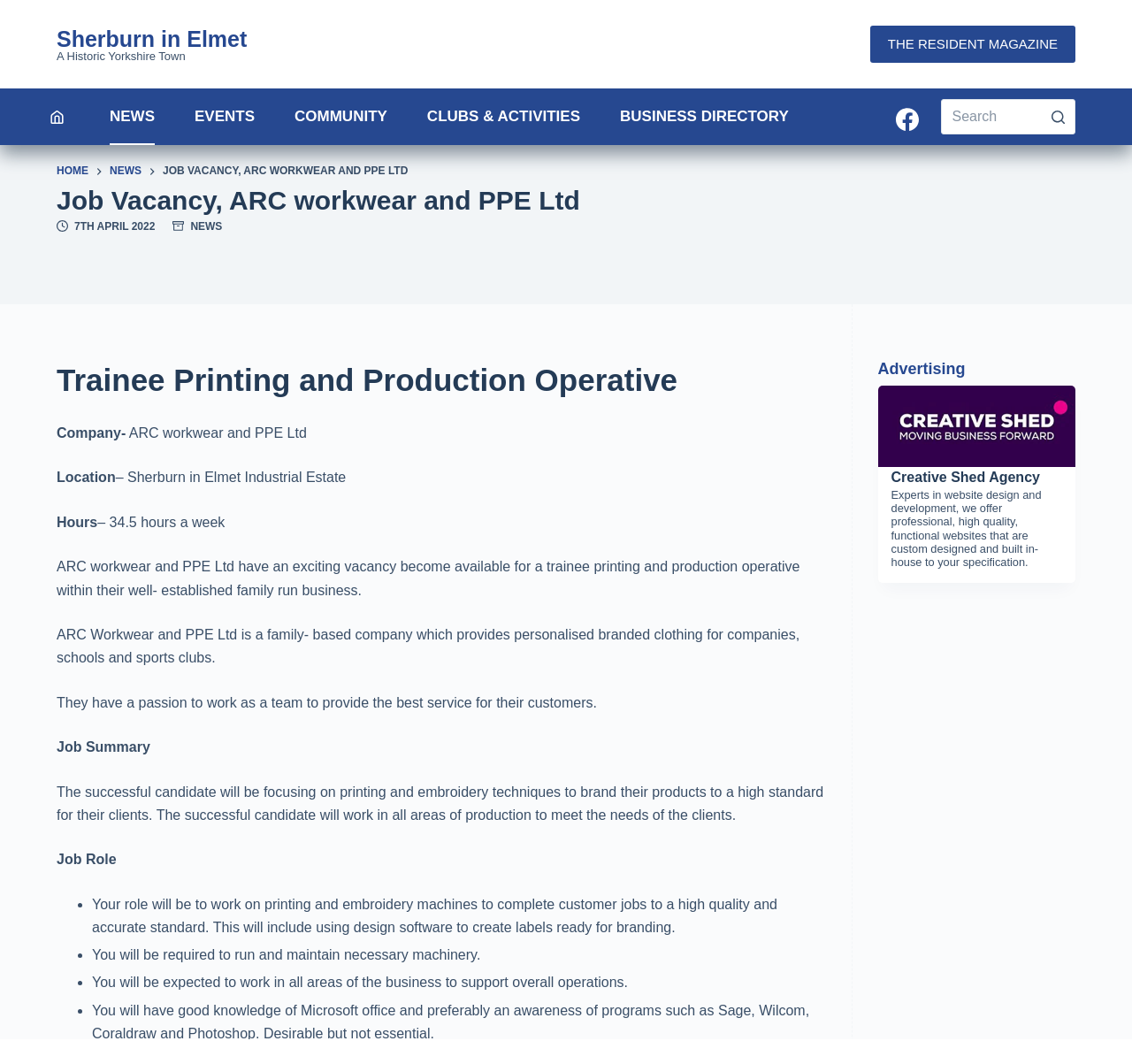Observe the image and answer the following question in detail: What is the company's product?

I found the product by reading the text 'ARC Workwear and PPE Ltd is a family-based company which provides personalised branded clothing for companies, schools and sports clubs.' which describes the company's business.